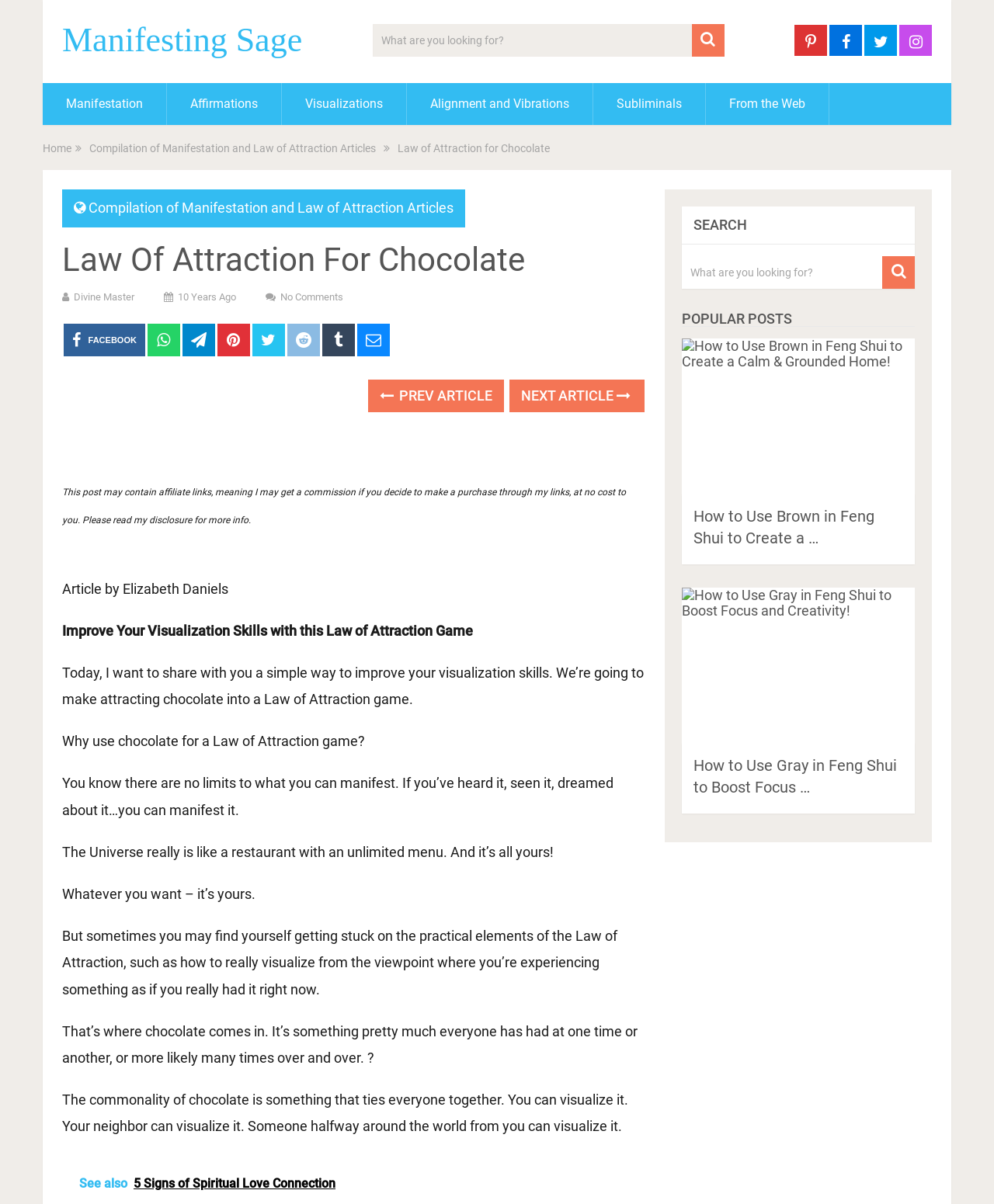Can you determine the bounding box coordinates of the area that needs to be clicked to fulfill the following instruction: "Search for something"?

[0.375, 0.02, 0.729, 0.047]